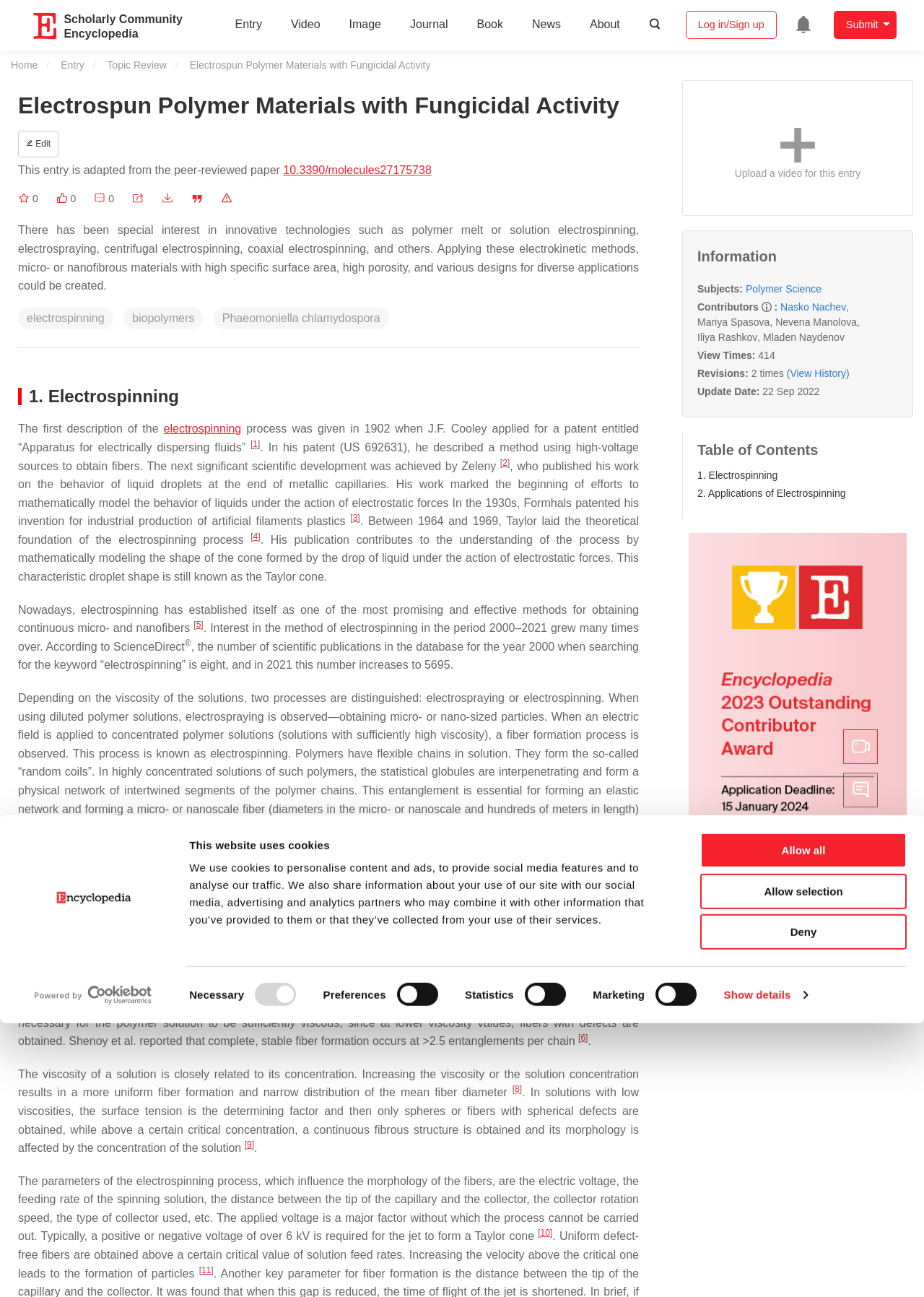Provide the bounding box for the UI element matching this description: "Scholarly Community Encyclopedia".

[0.069, 0.0, 0.198, 0.038]